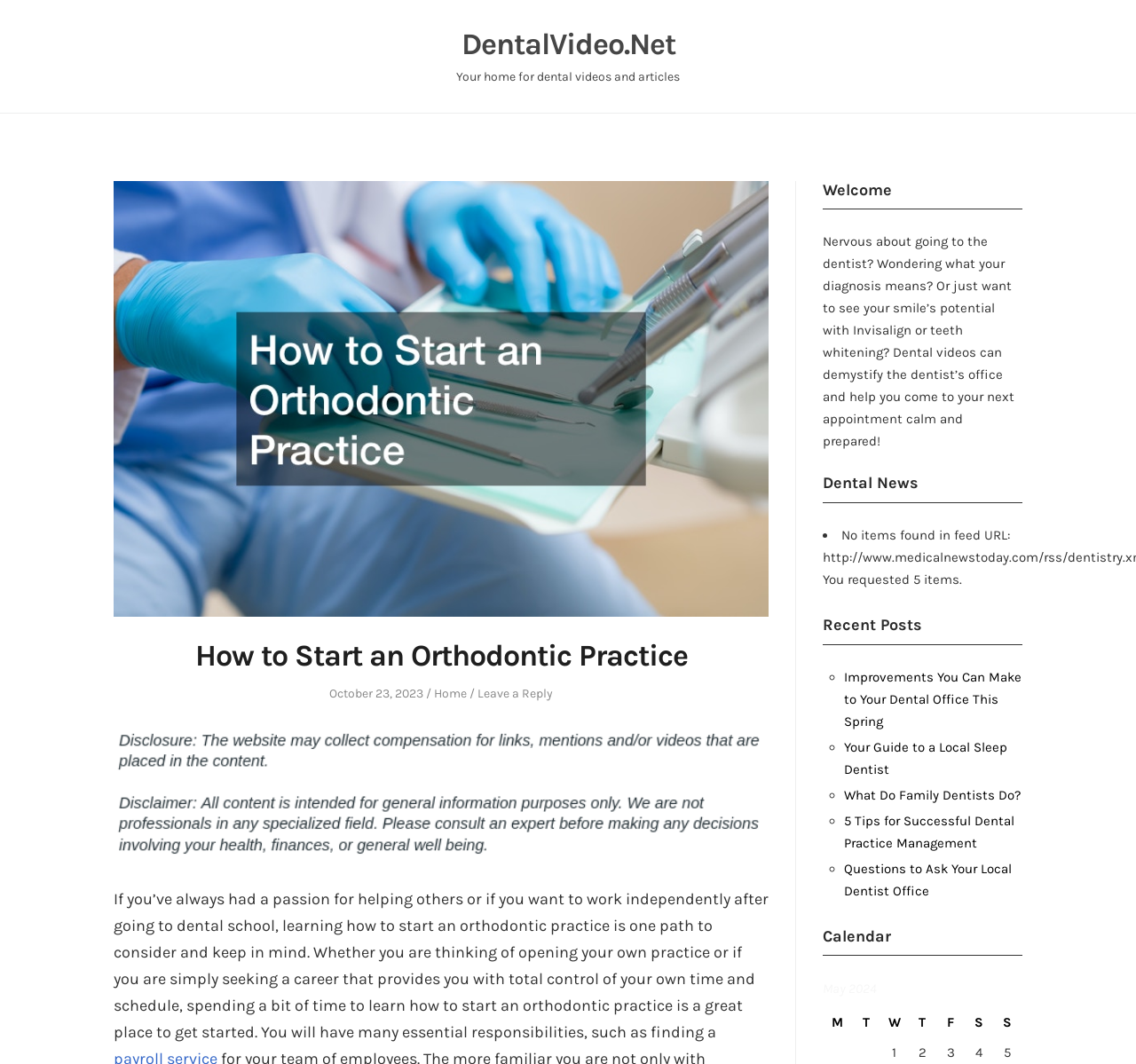Please determine the bounding box coordinates of the element's region to click for the following instruction: "Read about Tips For The Florist On Creating Affordable Wedding Decoration Package".

None